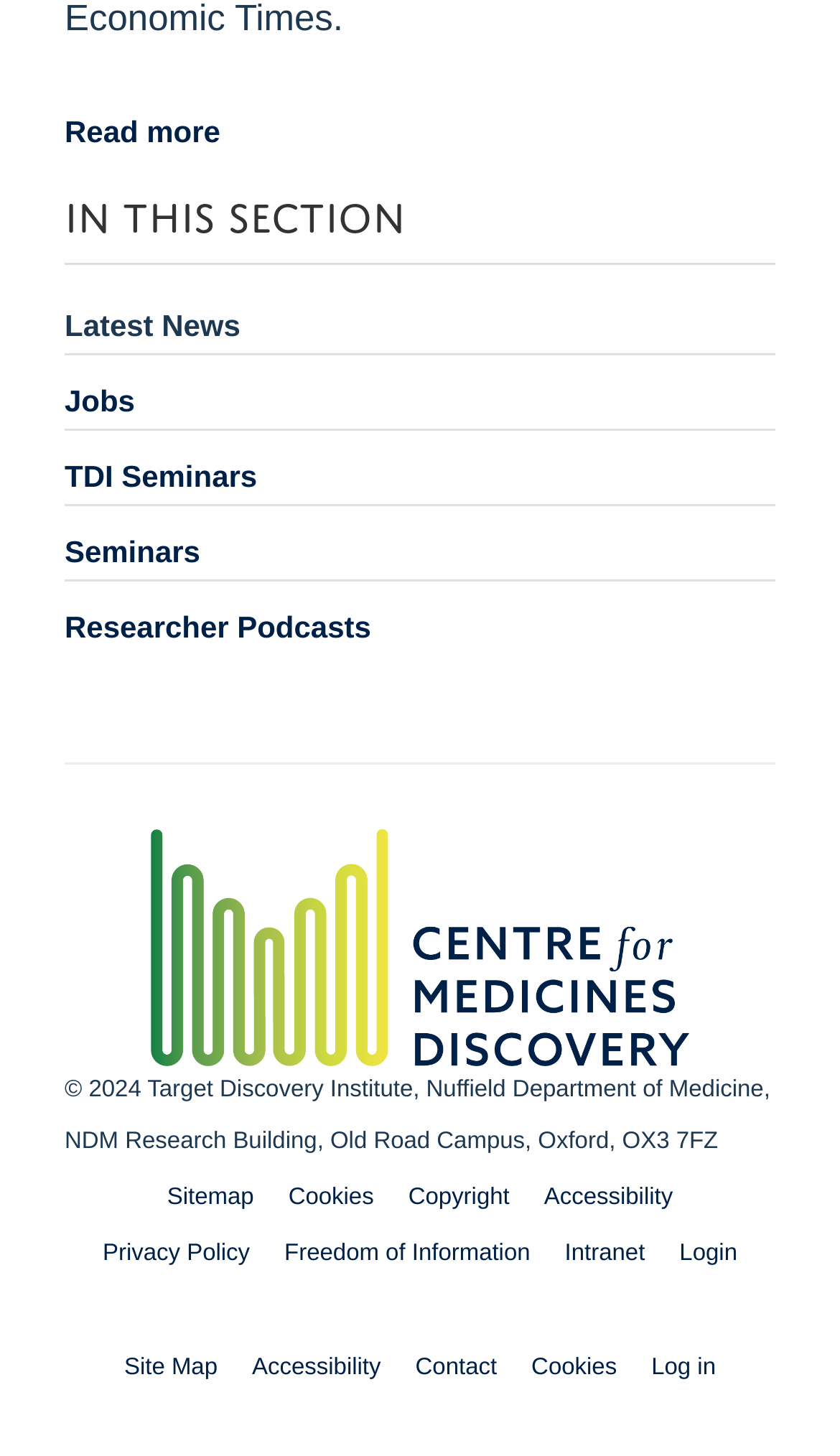Find the bounding box coordinates for the area you need to click to carry out the instruction: "Login to the website". The coordinates should be four float numbers between 0 and 1, indicated as [left, top, right, bottom].

[0.809, 0.851, 0.878, 0.869]